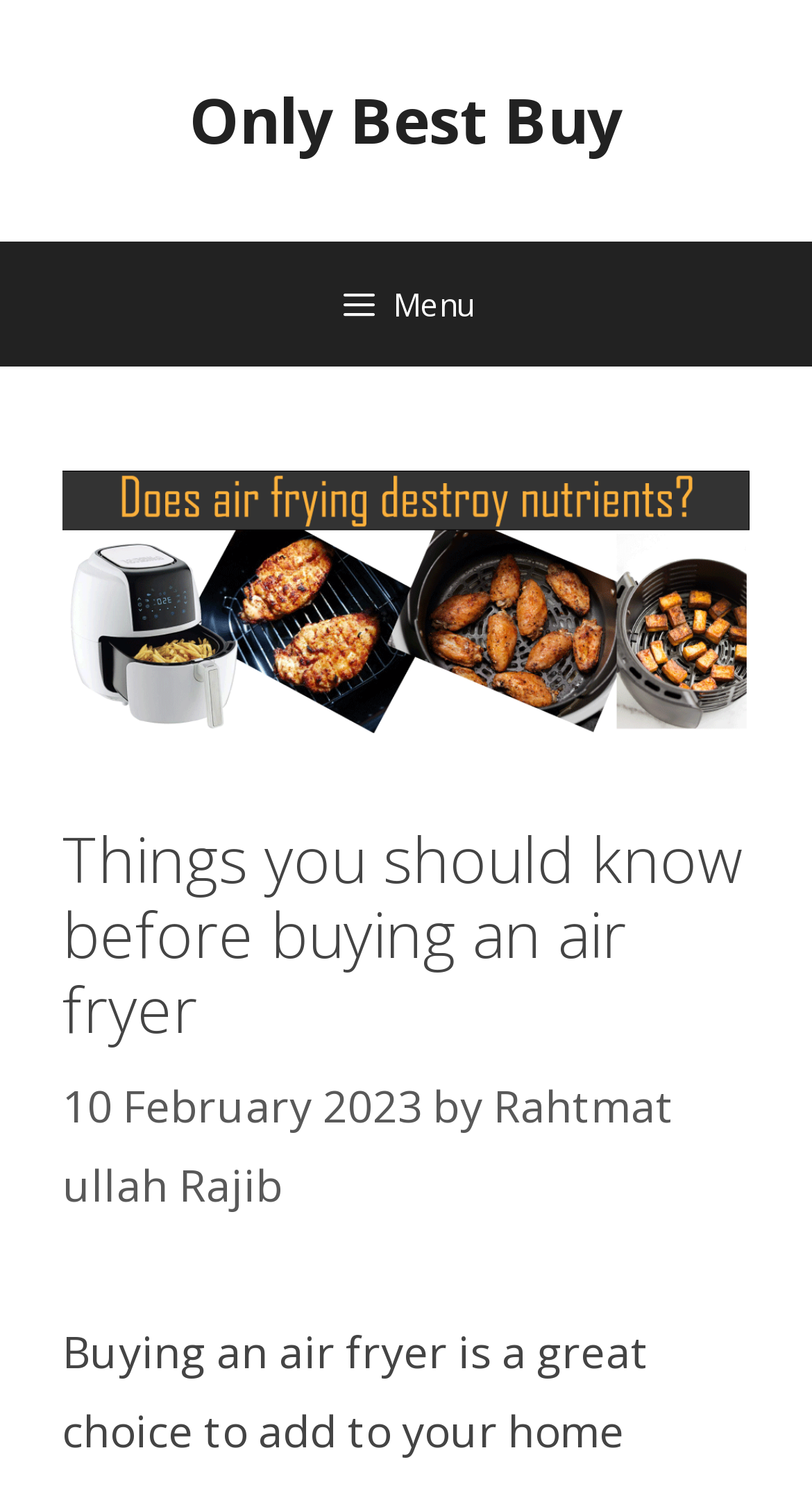Extract the bounding box coordinates for the UI element described as: "Only Best Buy".

[0.233, 0.052, 0.767, 0.109]